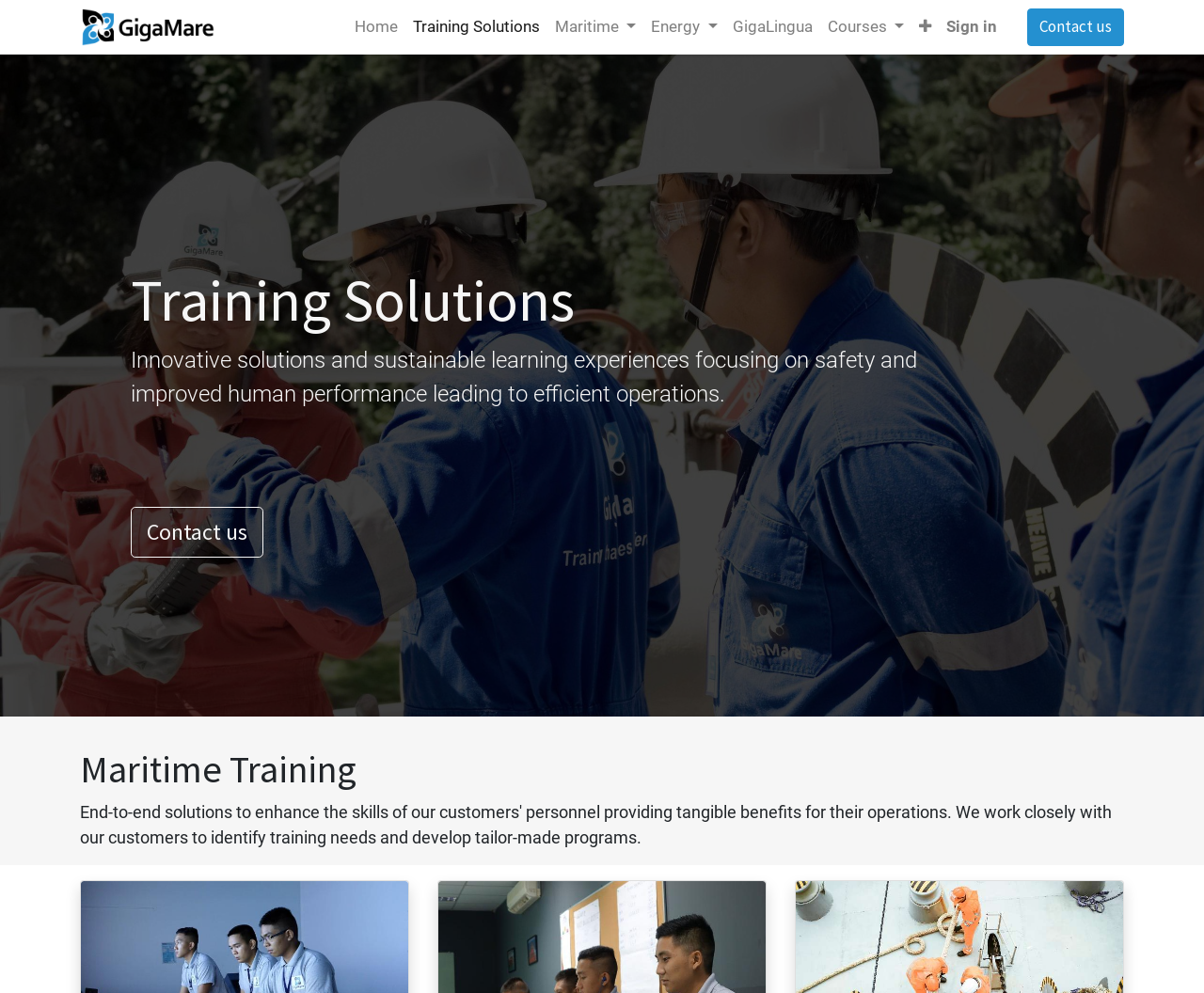How many buttons are there in the top navigation bar?
Please look at the screenshot and answer using one word or phrase.

1